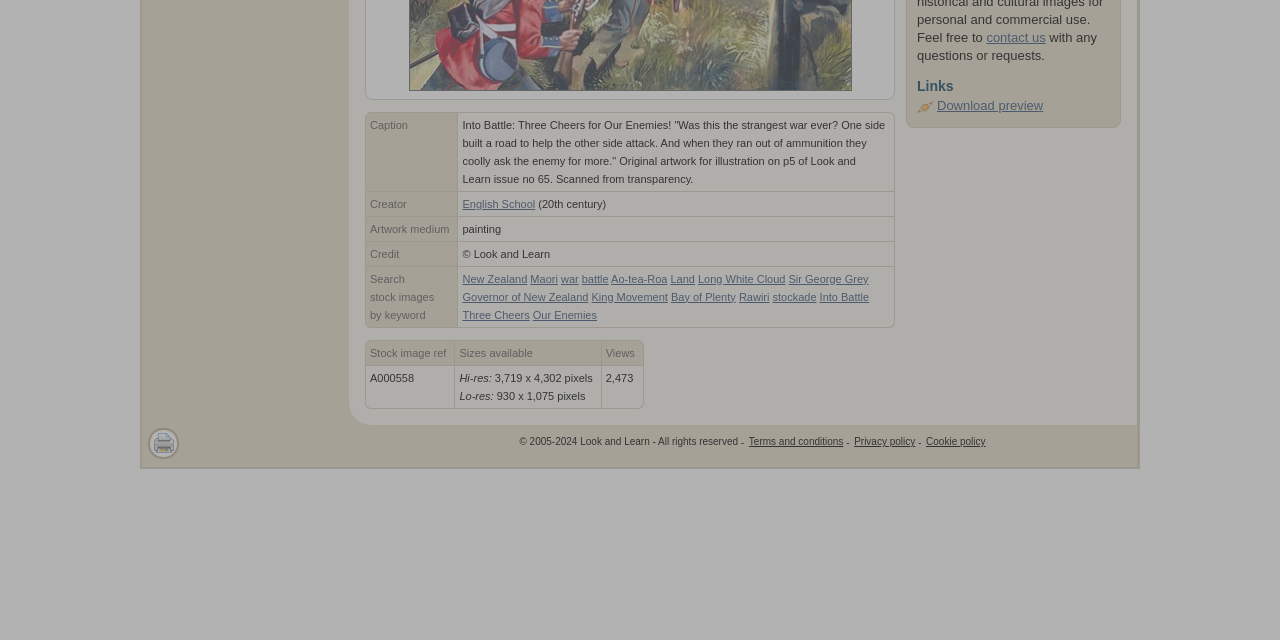Please provide the bounding box coordinates for the UI element as described: "Terms and conditions". The coordinates must be four floats between 0 and 1, represented as [left, top, right, bottom].

[0.585, 0.682, 0.659, 0.699]